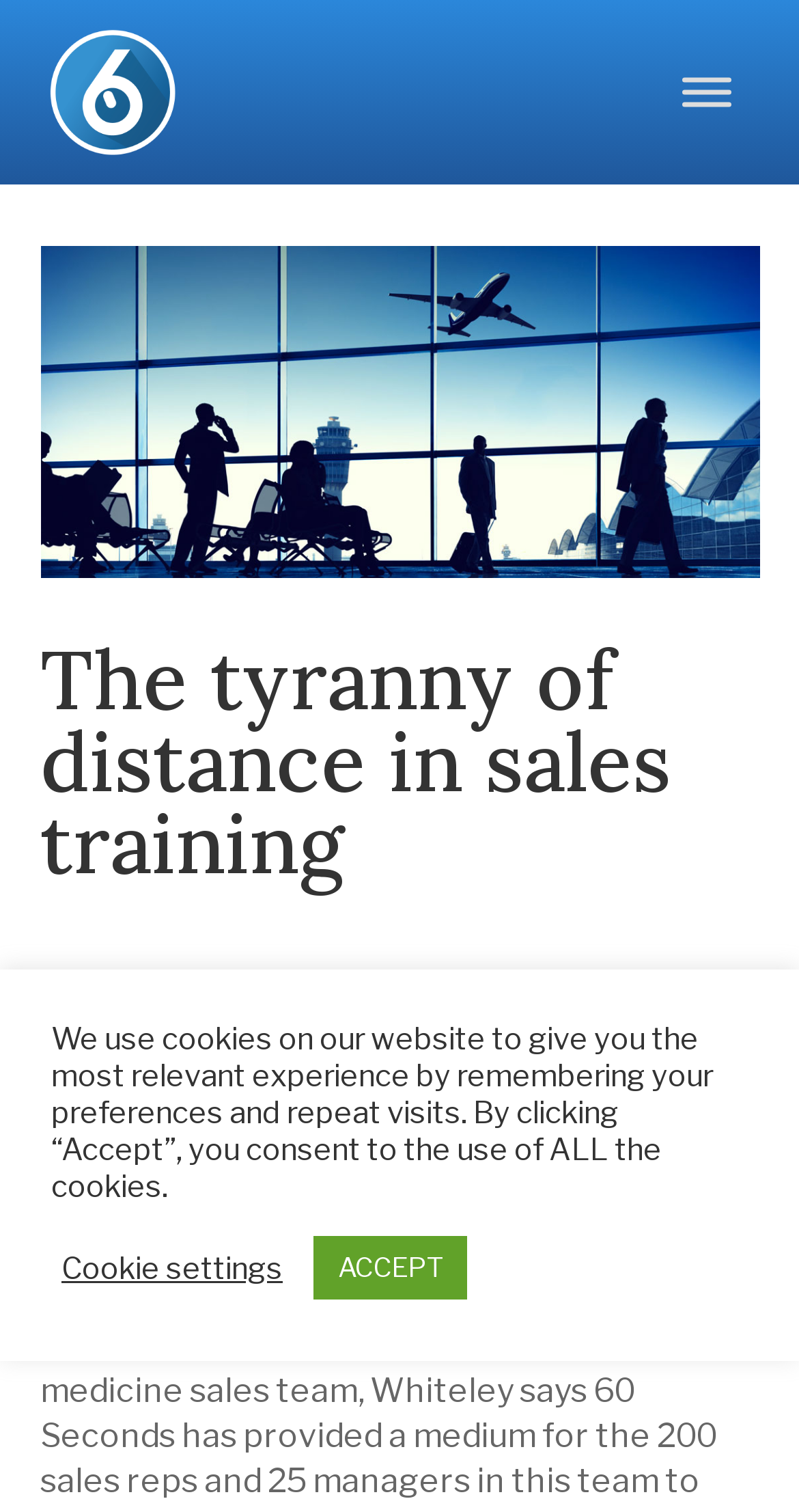What is the name of the Learning and Development Manager?
Examine the image and provide an in-depth answer to the question.

The answer can be found in the StaticText element which describes the context of the webpage. The text mentions 'Novartis Learning and Development Manager, Robin Whiteley'.